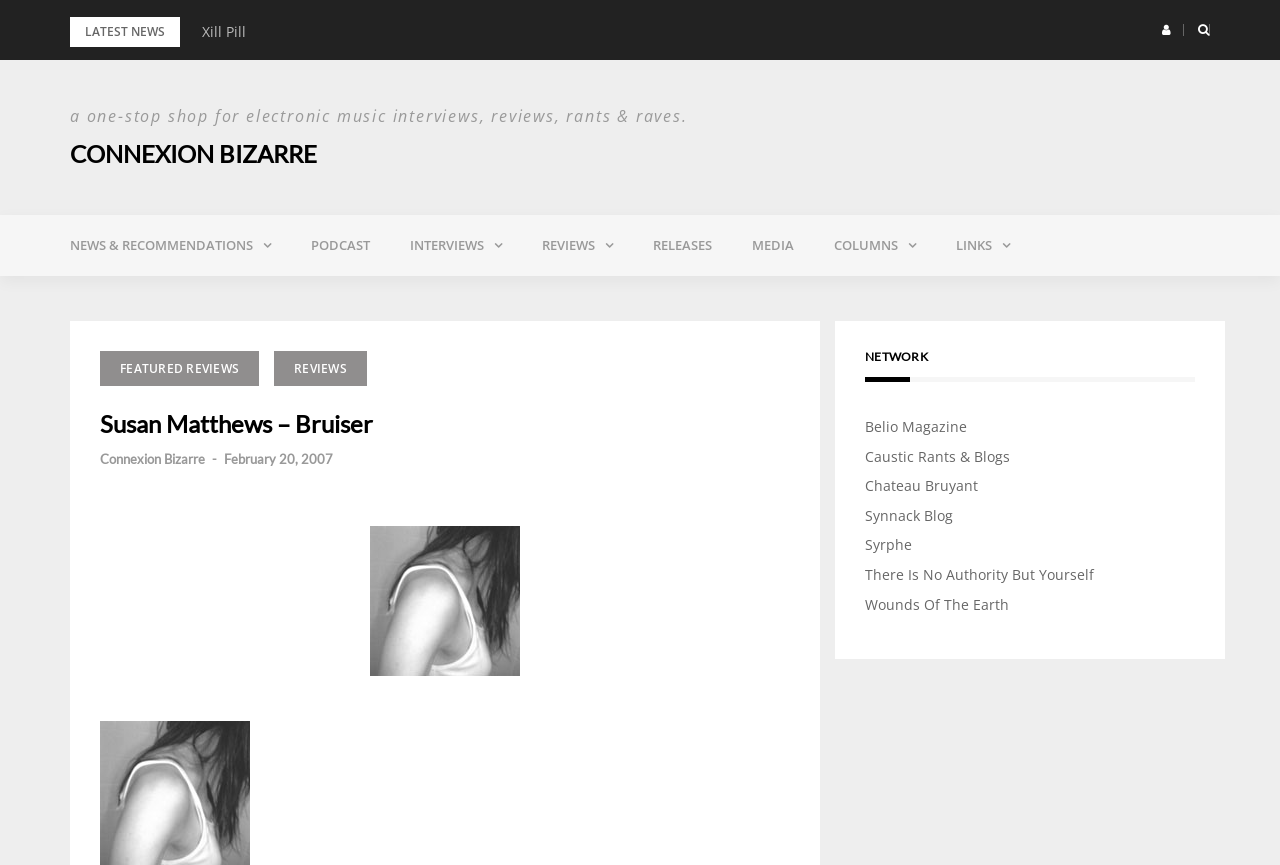Please identify the bounding box coordinates of the element's region that should be clicked to execute the following instruction: "Check the 'RELEASES' page". The bounding box coordinates must be four float numbers between 0 and 1, i.e., [left, top, right, bottom].

[0.495, 0.249, 0.572, 0.318]